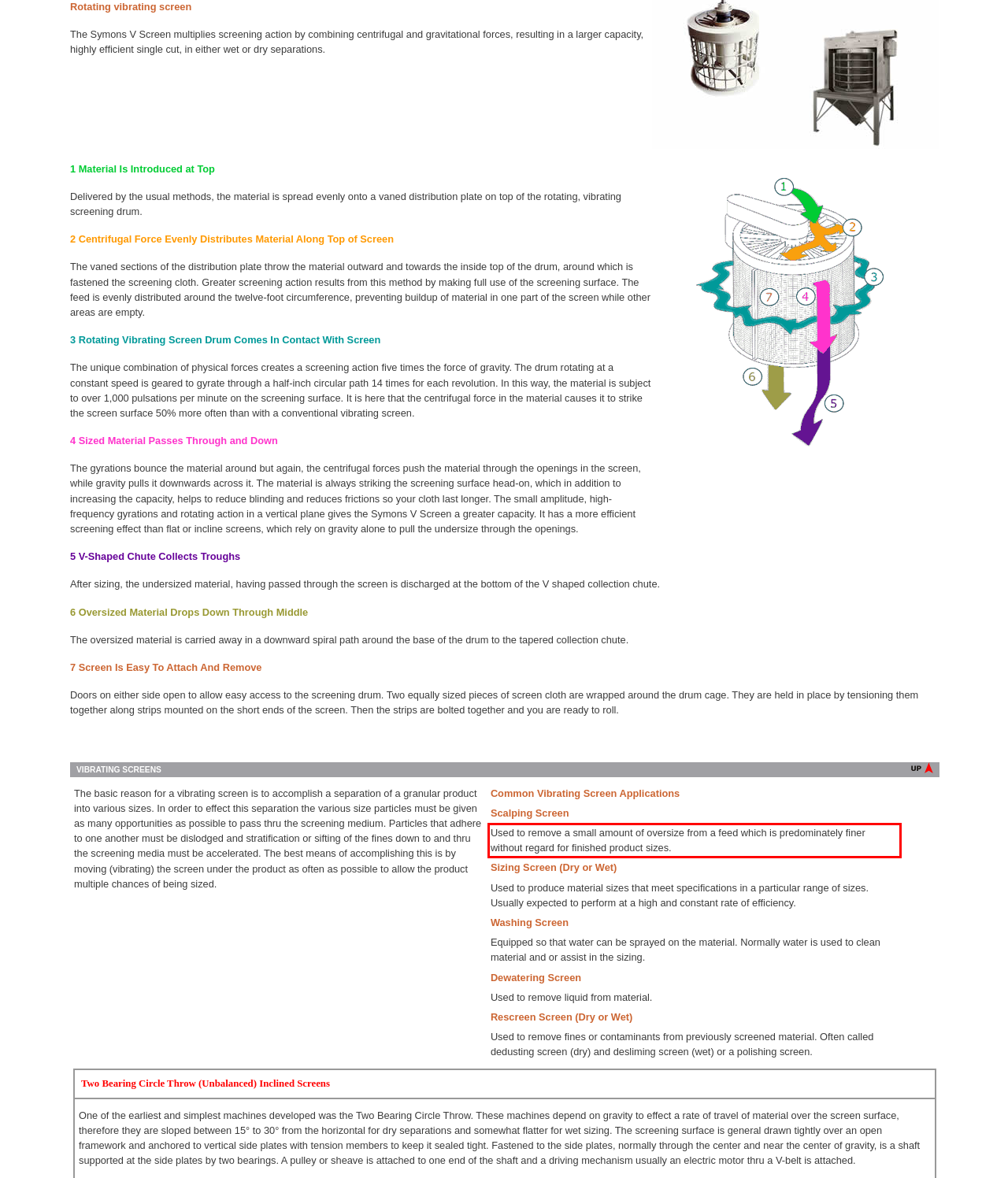There is a screenshot of a webpage with a red bounding box around a UI element. Please use OCR to extract the text within the red bounding box.

Used to remove a small amount of oversize from a feed which is predominately finer without regard for finished product sizes.